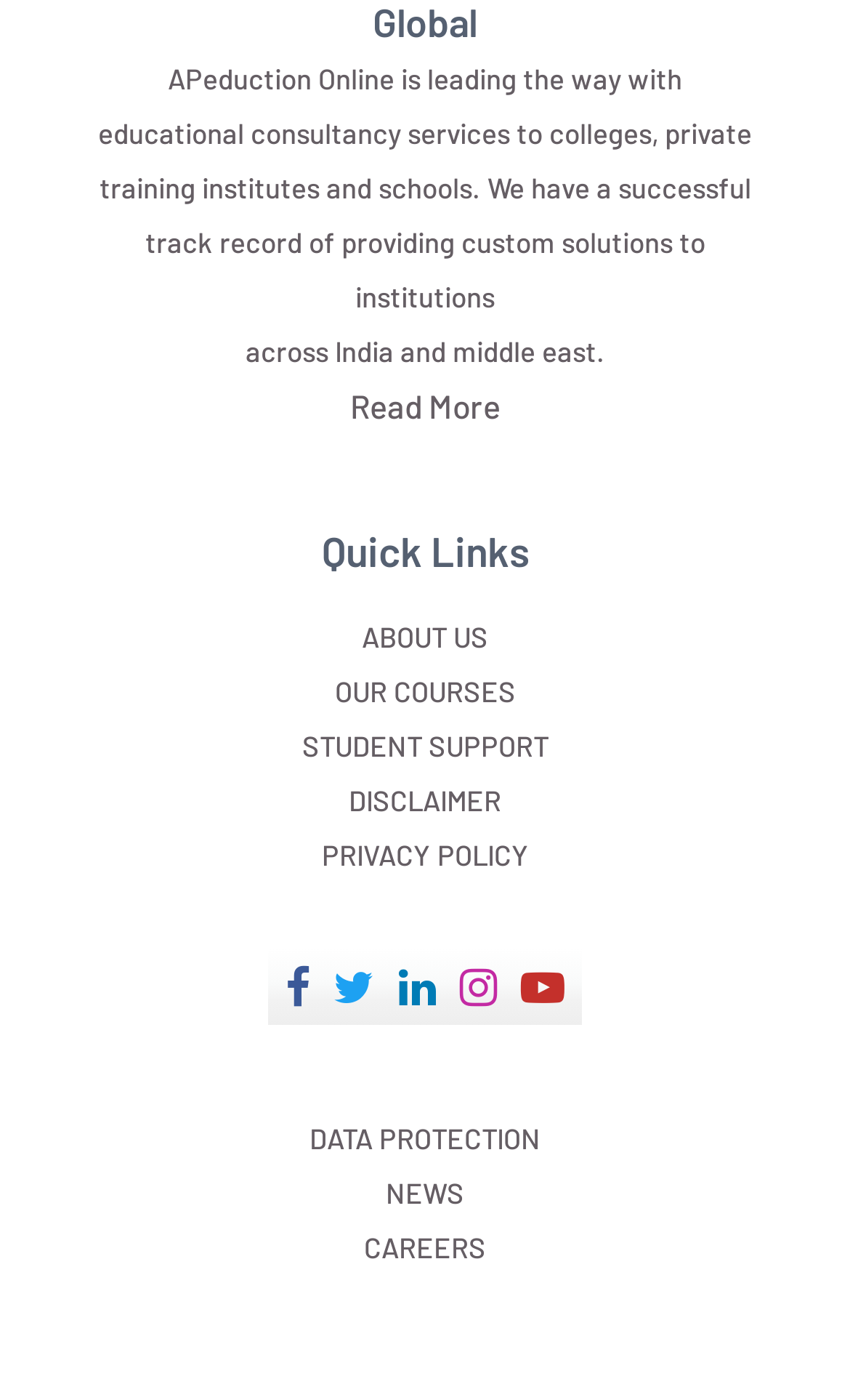Bounding box coordinates are given in the format (top-left x, top-left y, bottom-right x, bottom-right y). All values should be floating point numbers between 0 and 1. Provide the bounding box coordinate for the UI element described as: aria-label="Toggle Menu"

None